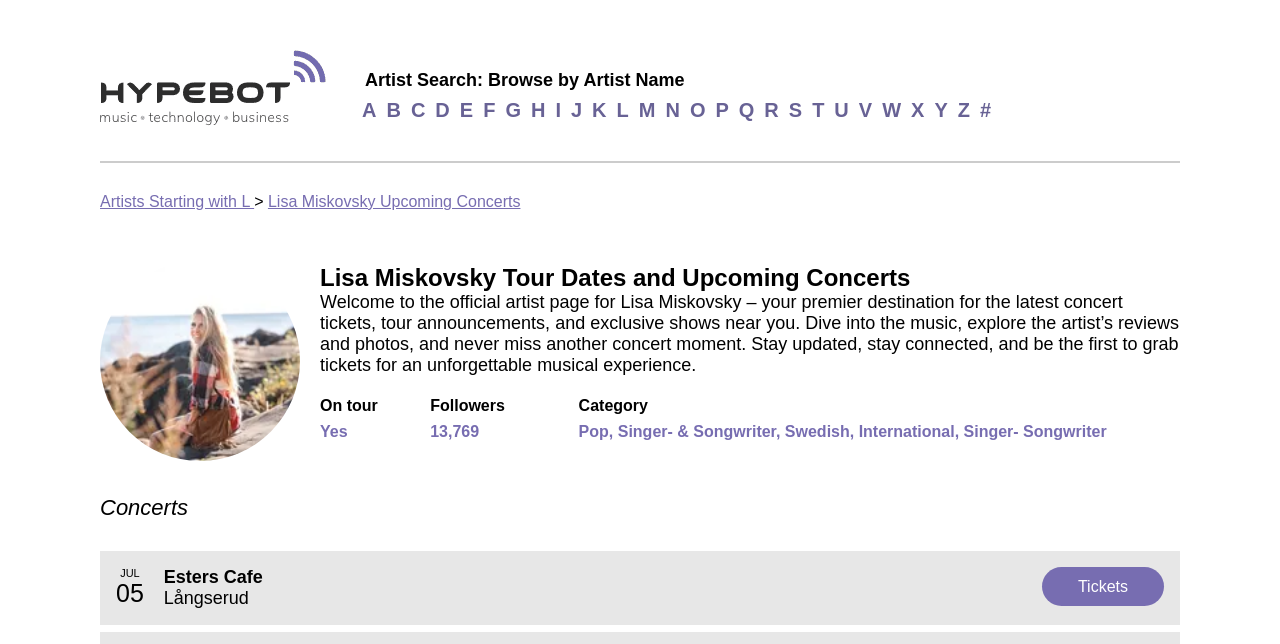Provide a one-word or short-phrase response to the question:
What is the category of music associated with Lisa Miskovsky?

Pop, Singer-Songwriter, Swedish, International